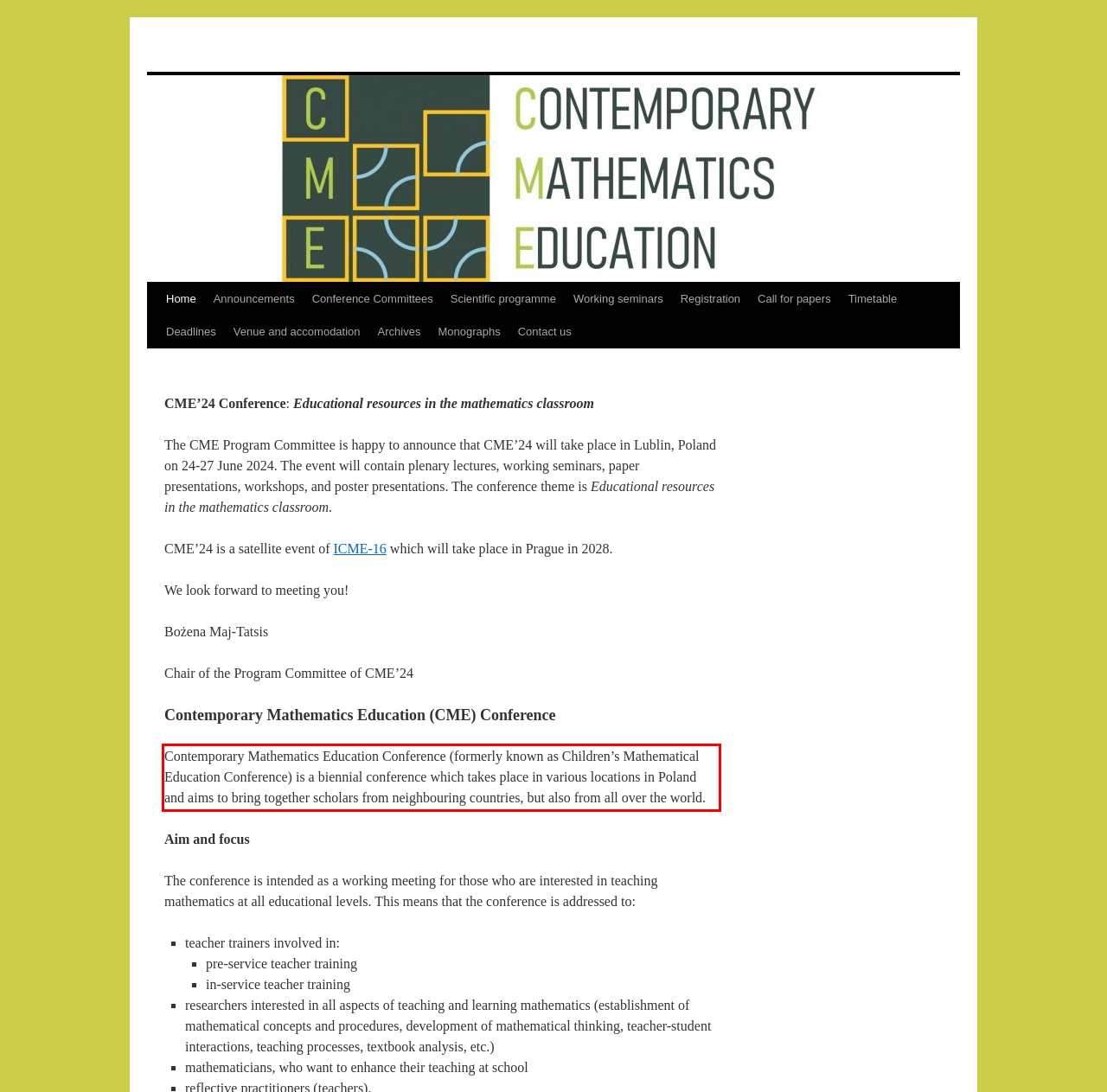Analyze the screenshot of the webpage that features a red bounding box and recognize the text content enclosed within this red bounding box.

Contemporary Mathematics Education Conference (formerly known as Children’s Mathematical Education Conference) is a biennial conference which takes place in various locations in Poland and aims to bring together scholars from neighbouring countries, but also from all over the world.